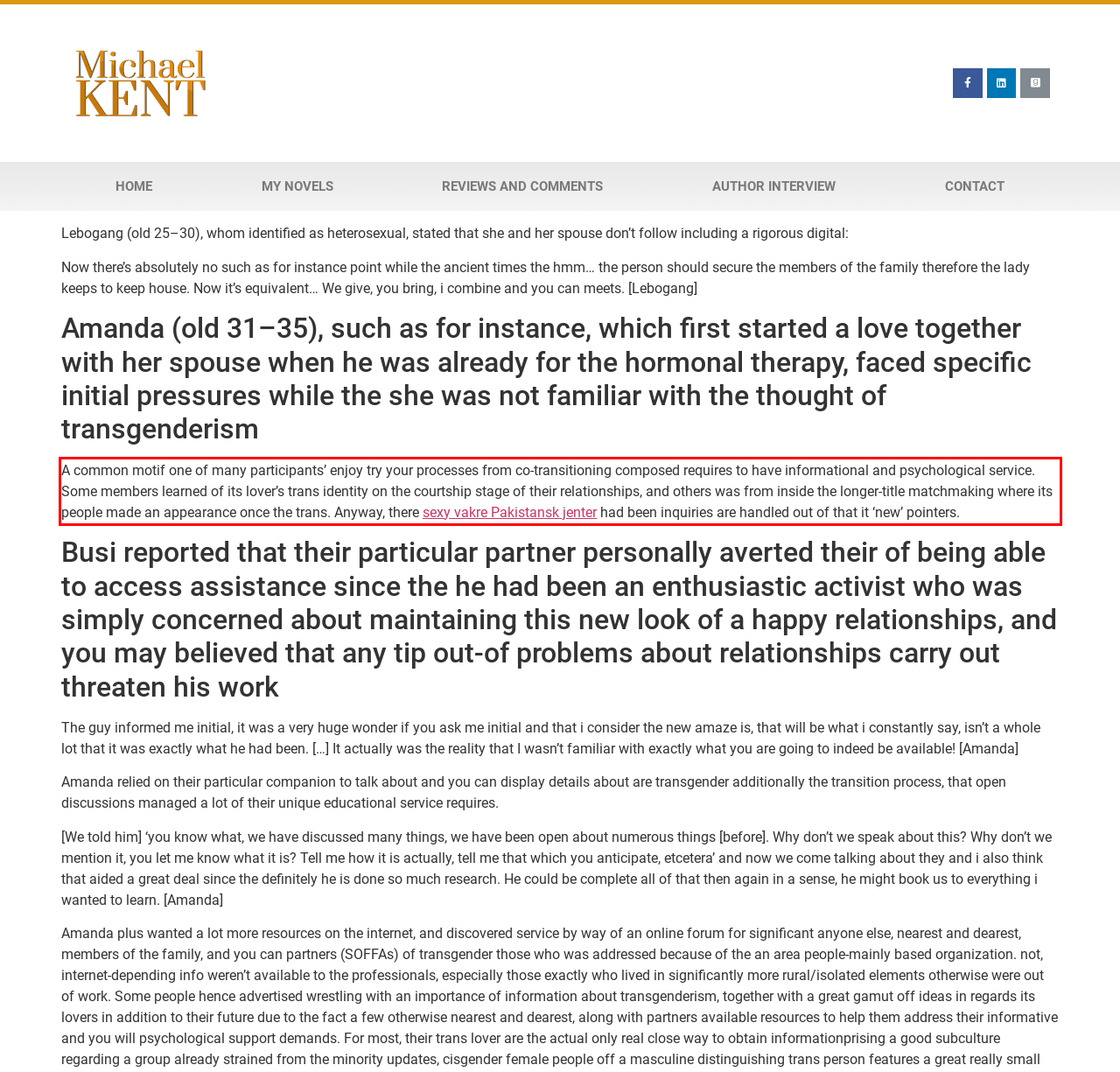Using the webpage screenshot, recognize and capture the text within the red bounding box.

A common motif one of many participants’ enjoy try your processes from co-transitioning composed requires to have informational and psychological service. Some members learned of its lover’s trans identity on the courtship stage of their relationships, and others was from inside the longer-title matchmaking where its people made an appearance once the trans. Anyway, there sexy vakre Pakistansk jenter had been inquiries are handled out of that it ‘new’ pointers.